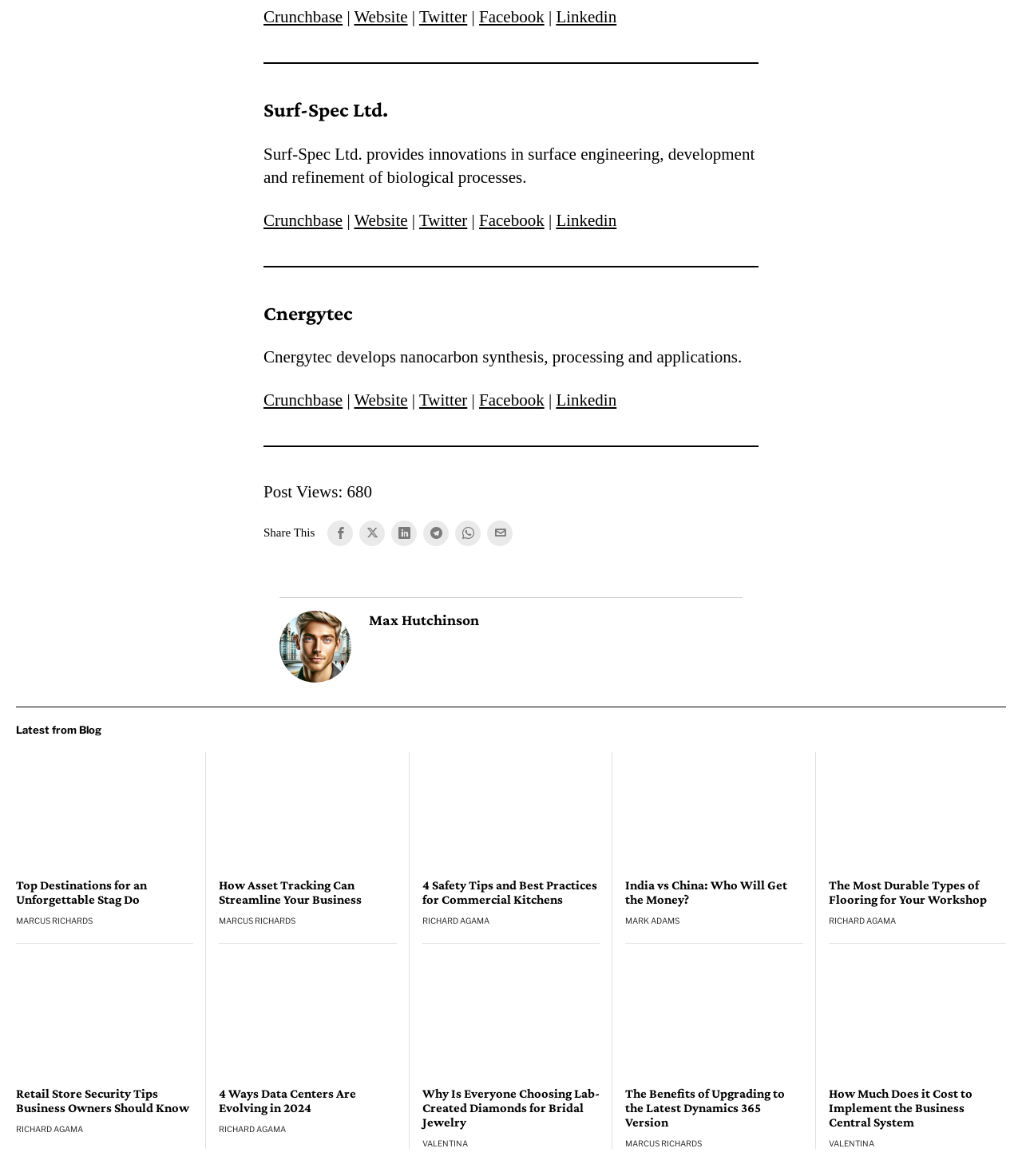What is the title of the first article in the 'Latest from Blog' section?
Examine the image and give a concise answer in one word or a short phrase.

Top Destinations for an Unforgettable Stag Do